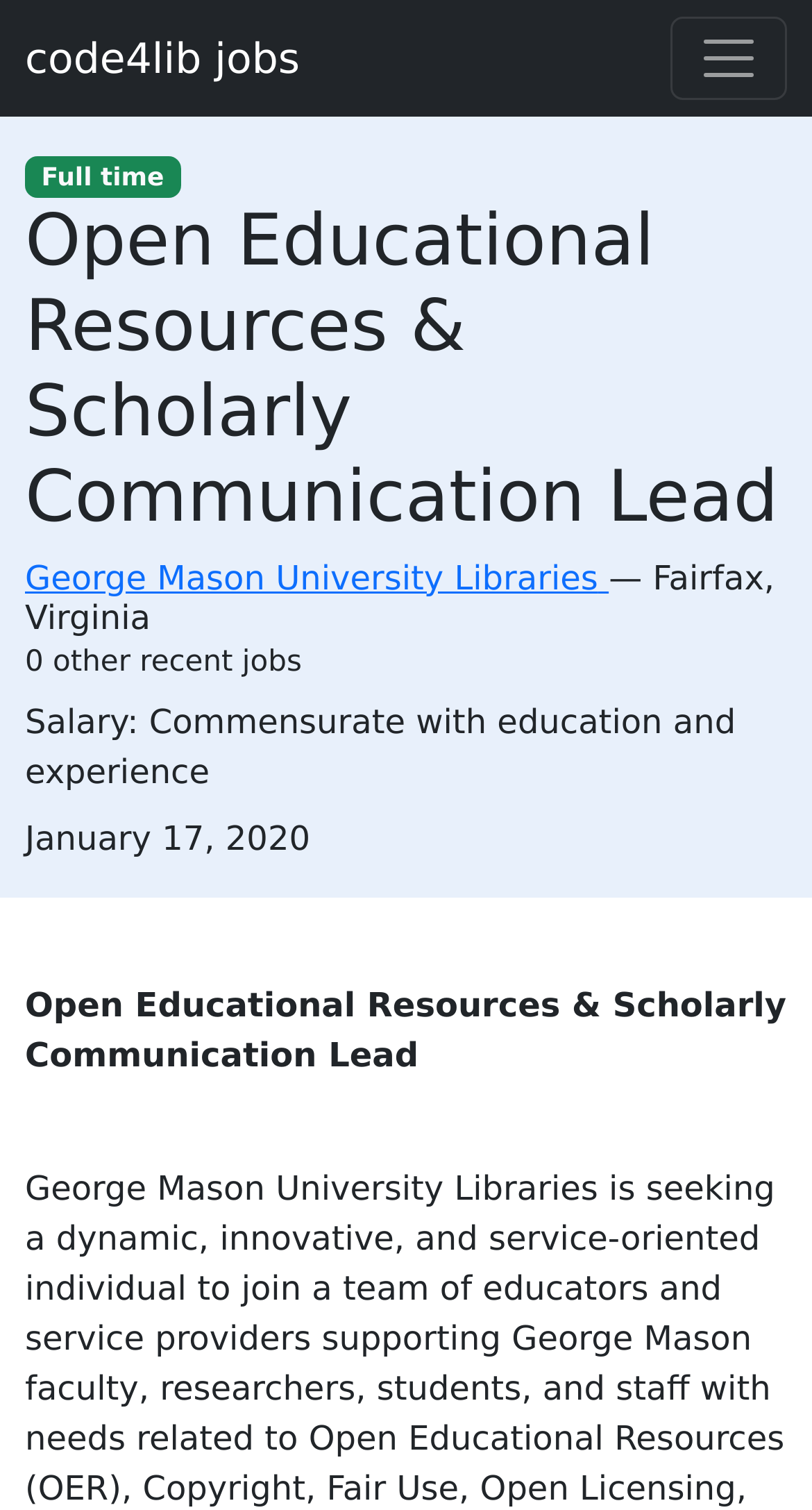Please determine and provide the text content of the webpage's heading.

Open Educational Resources & Scholarly Communication Lead